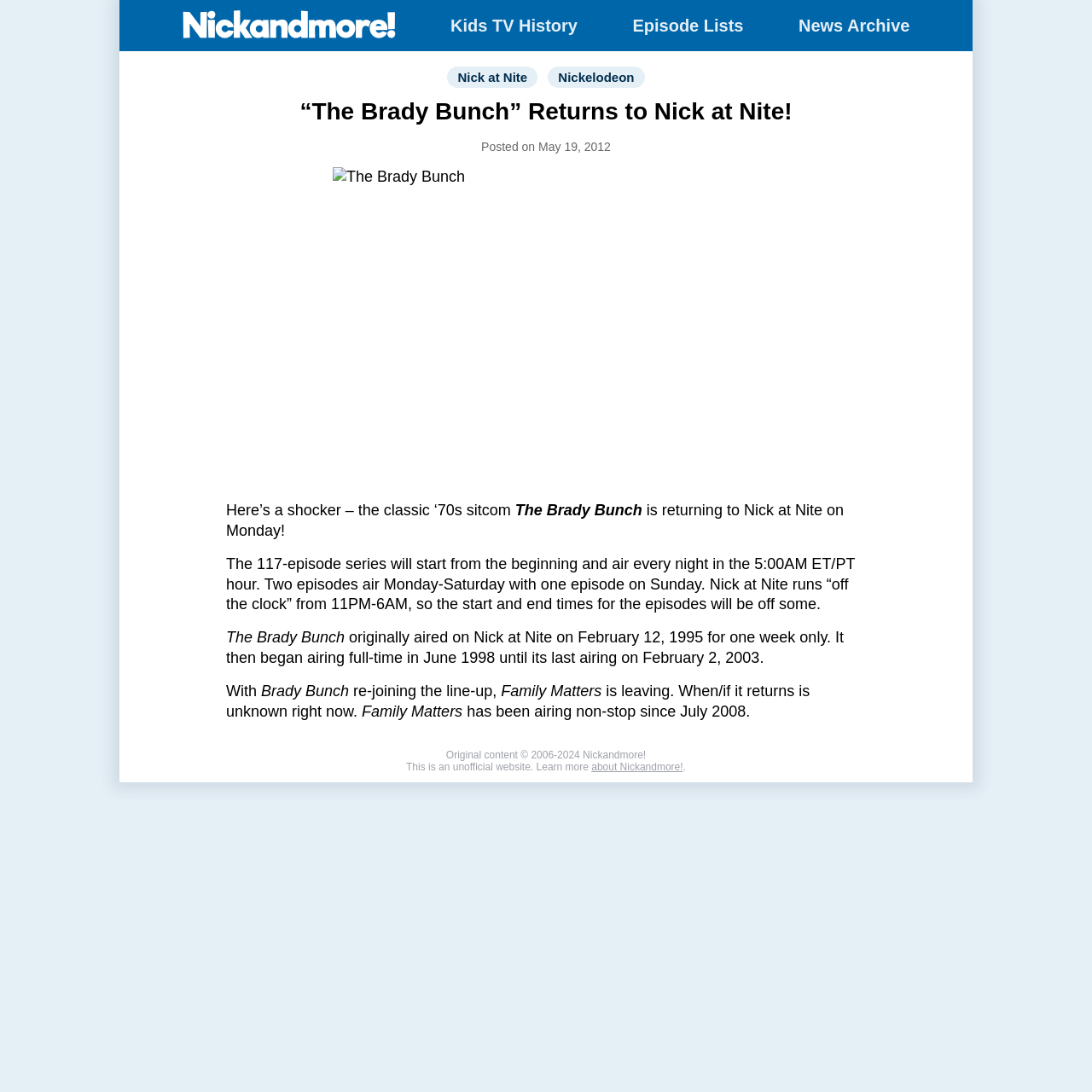Give the bounding box coordinates for the element described by: "about Nickandmore!".

[0.542, 0.697, 0.625, 0.708]